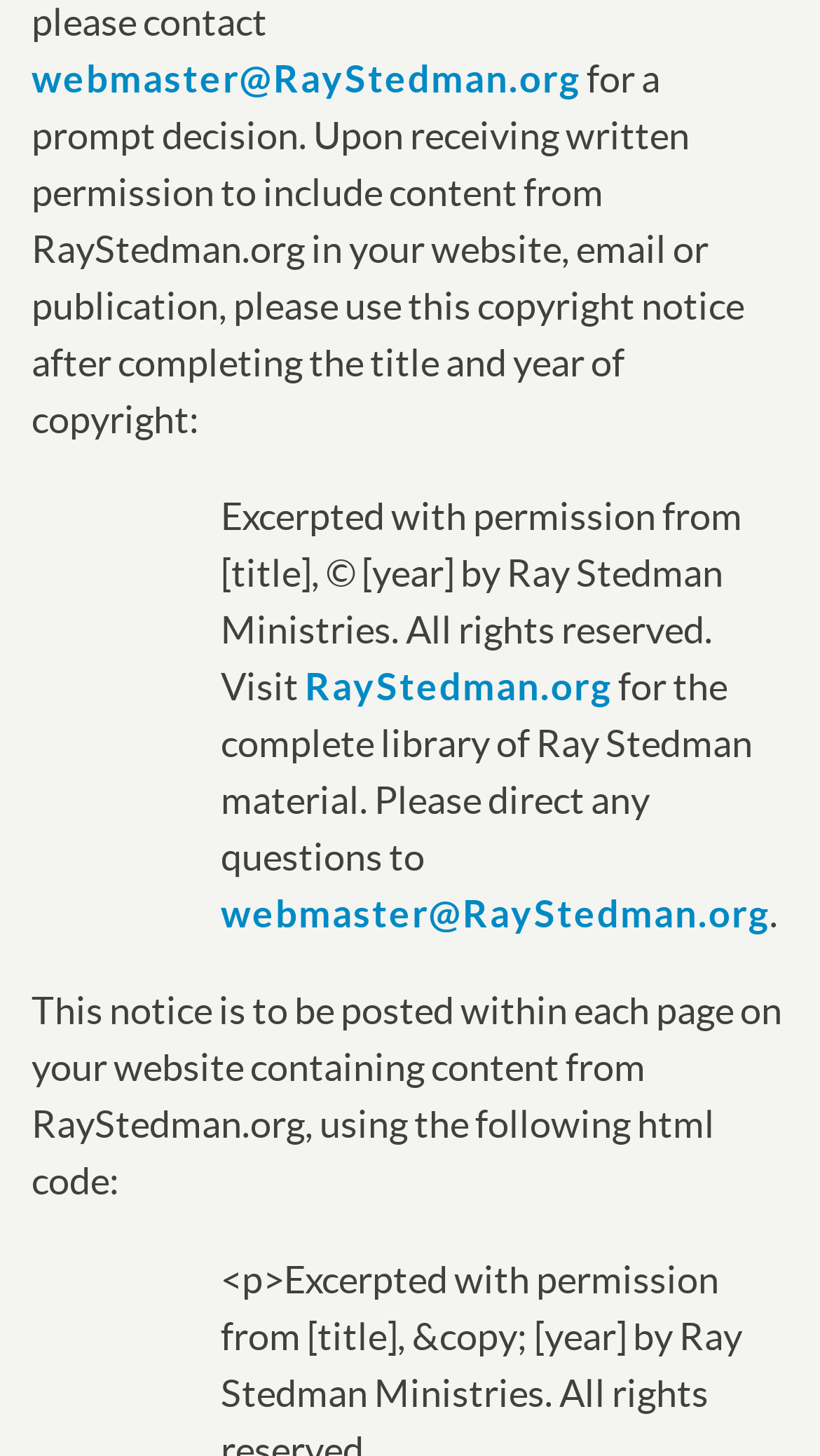What is the purpose of the copyright notice?
Use the information from the screenshot to give a comprehensive response to the question.

I inferred this by reading the StaticText elements, which mention 'Excerpted with permission from [title], © [year] by Ray Stedman Ministries. All rights reserved.' This suggests that the copyright notice is used to give credit to the original author and reserve rights.